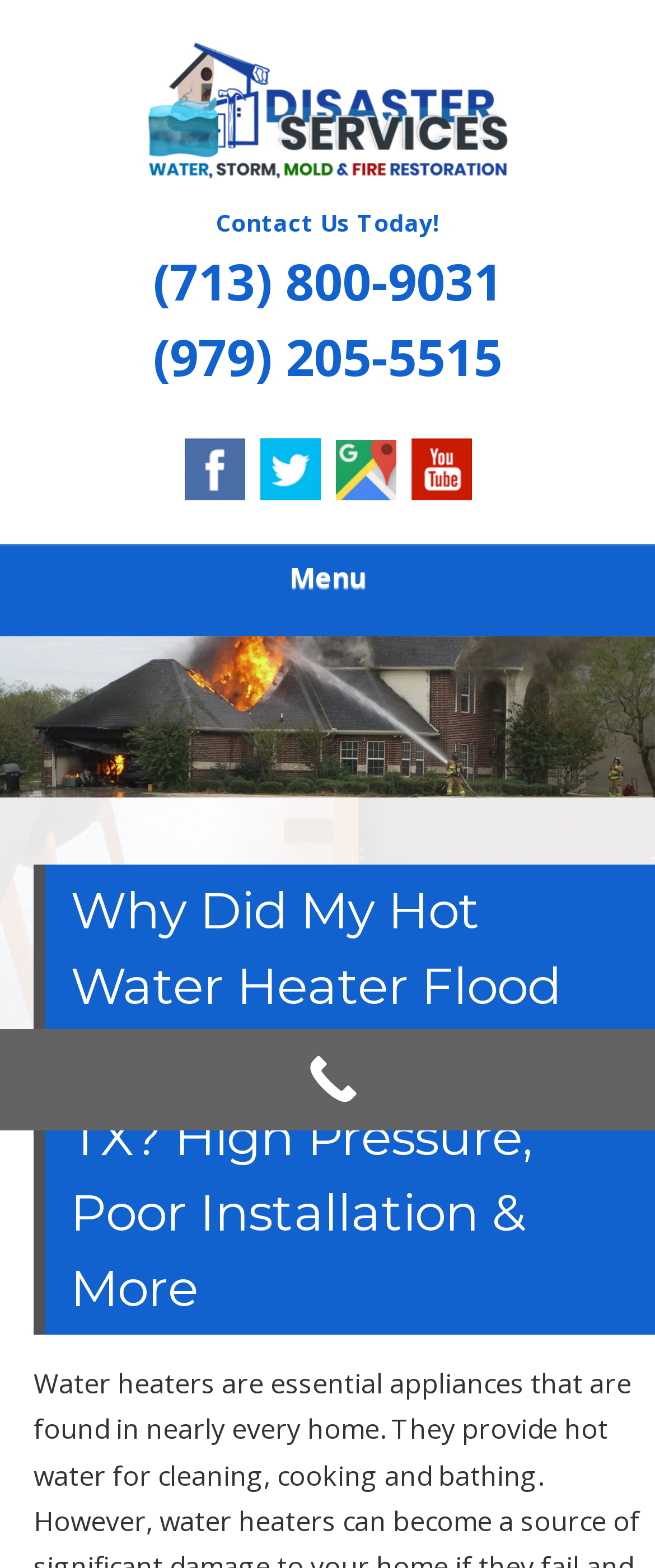What is the topic of the main content?
Kindly offer a comprehensive and detailed response to the question.

The topic of the main content is obtained from the heading element 'Why Did My Hot Water Heater Flood My House in Houston, TX? High Pressure, Poor Installation & More' which is likely to be the main topic of the webpage.